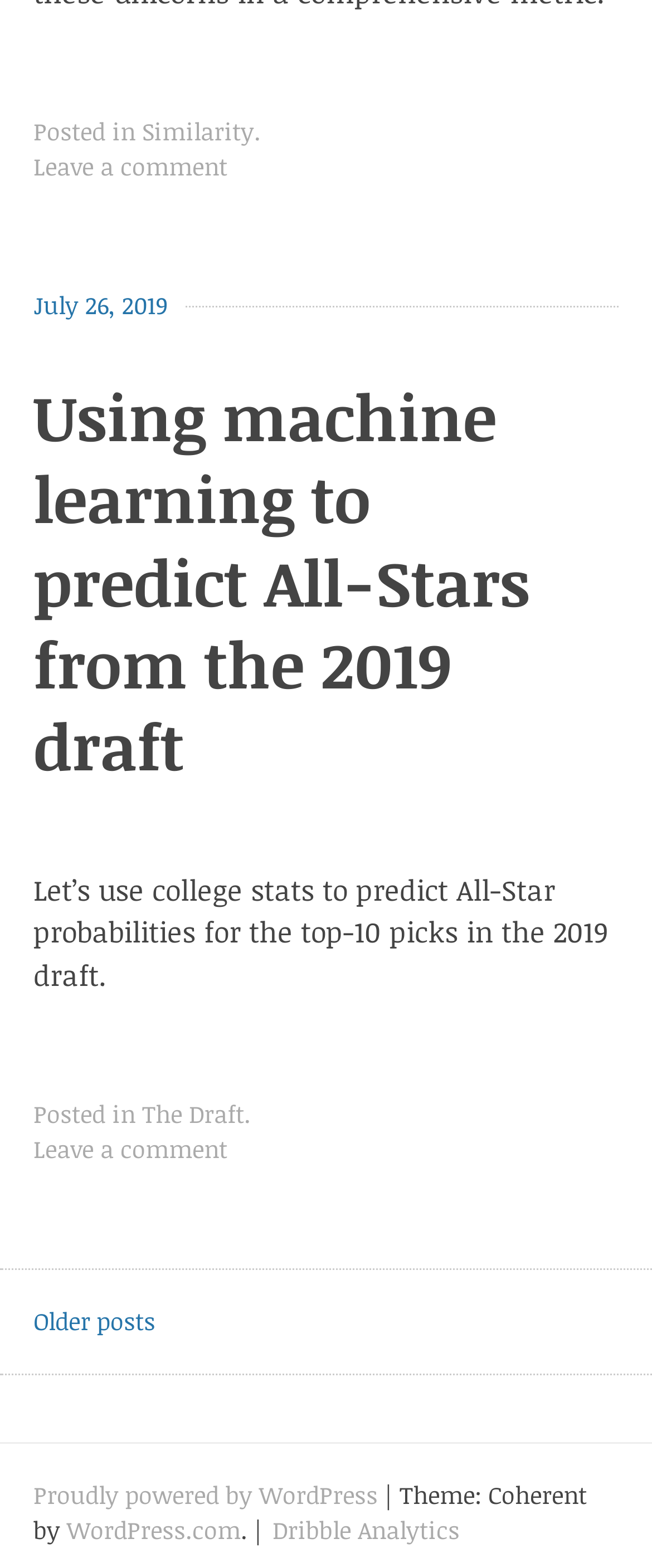Identify the bounding box coordinates of the clickable region required to complete the instruction: "View older posts". The coordinates should be given as four float numbers within the range of 0 and 1, i.e., [left, top, right, bottom].

[0.051, 0.832, 0.238, 0.853]